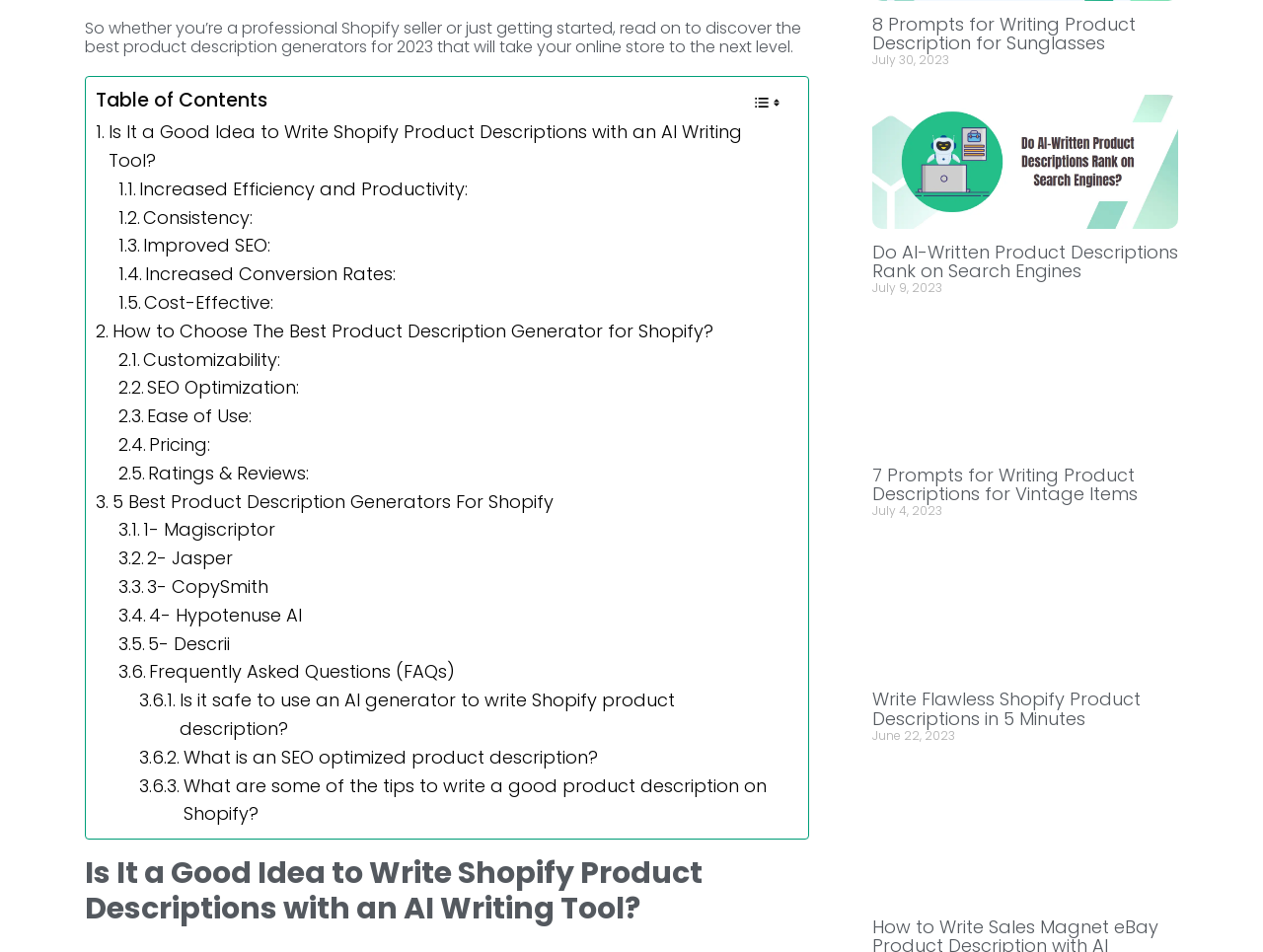What are the benefits of using AI writing tools for Shopify product descriptions?
Answer the question with a single word or phrase derived from the image.

Increased efficiency, consistency, and SEO